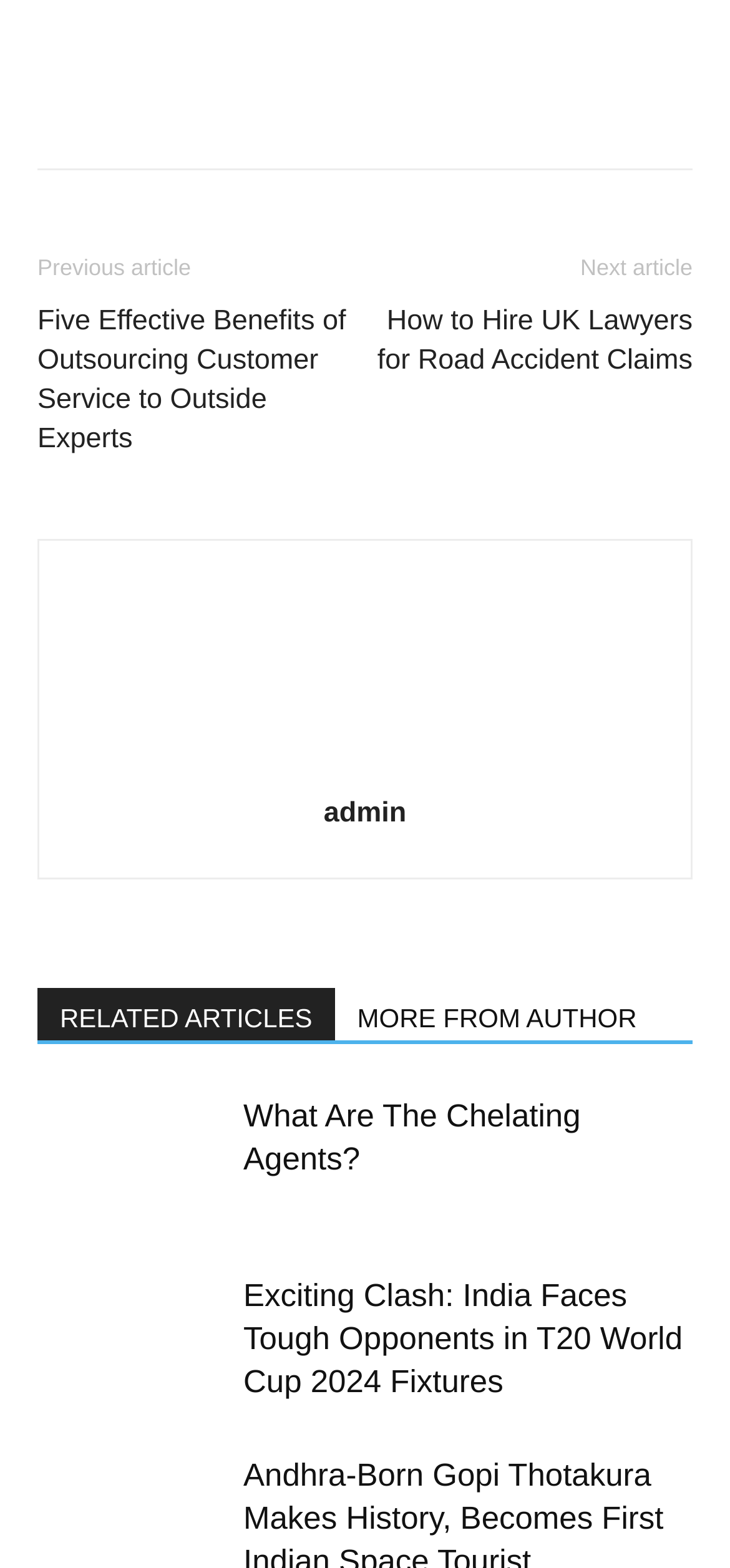By analyzing the image, answer the following question with a detailed response: How many social media links are shown?

There are five social media links shown on the webpage, which can be identified by the links with icons '', '', '', '', and ''.